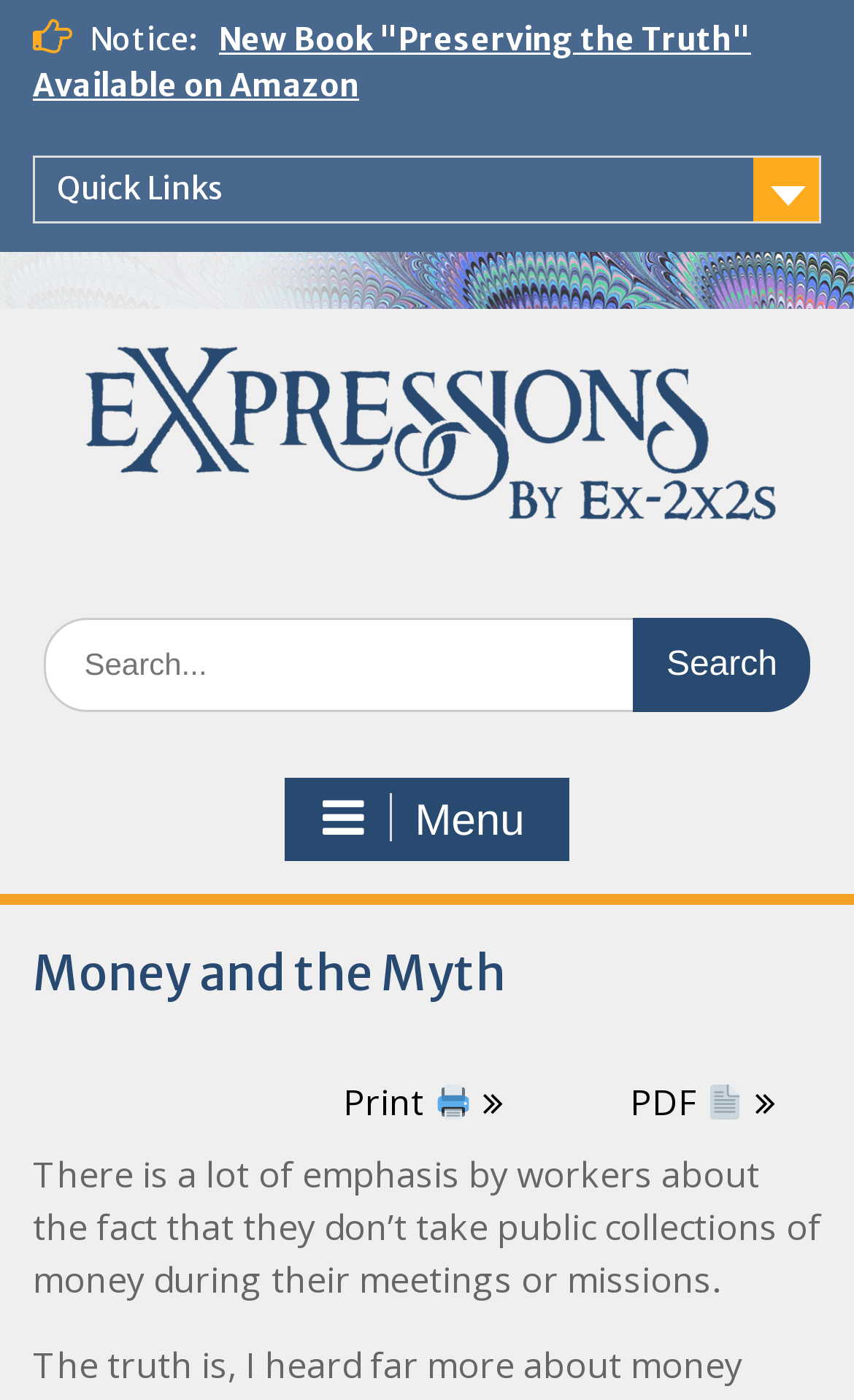Convey a detailed summary of the webpage, mentioning all key elements.

The webpage is titled "Money and the Myth" and has a prominent notice at the top left corner. Below the notice, there are three links: "New Book 'Preserving the Truth' Available on Amazon", "Quick Links", and an empty link. 

On the right side of the page, there is a search bar with a label "Search for:" and a search button. The search bar is positioned above the middle of the page.

A menu button, represented by an icon, is located at the top right corner of the page. When expanded, the menu displays a header with the title "Money and the Myth" and three links: "Print" with a printer icon, "PDF" with a document icon, and a paragraph of text that discusses workers not taking public collections of money during meetings or missions. This text is positioned at the bottom of the page.